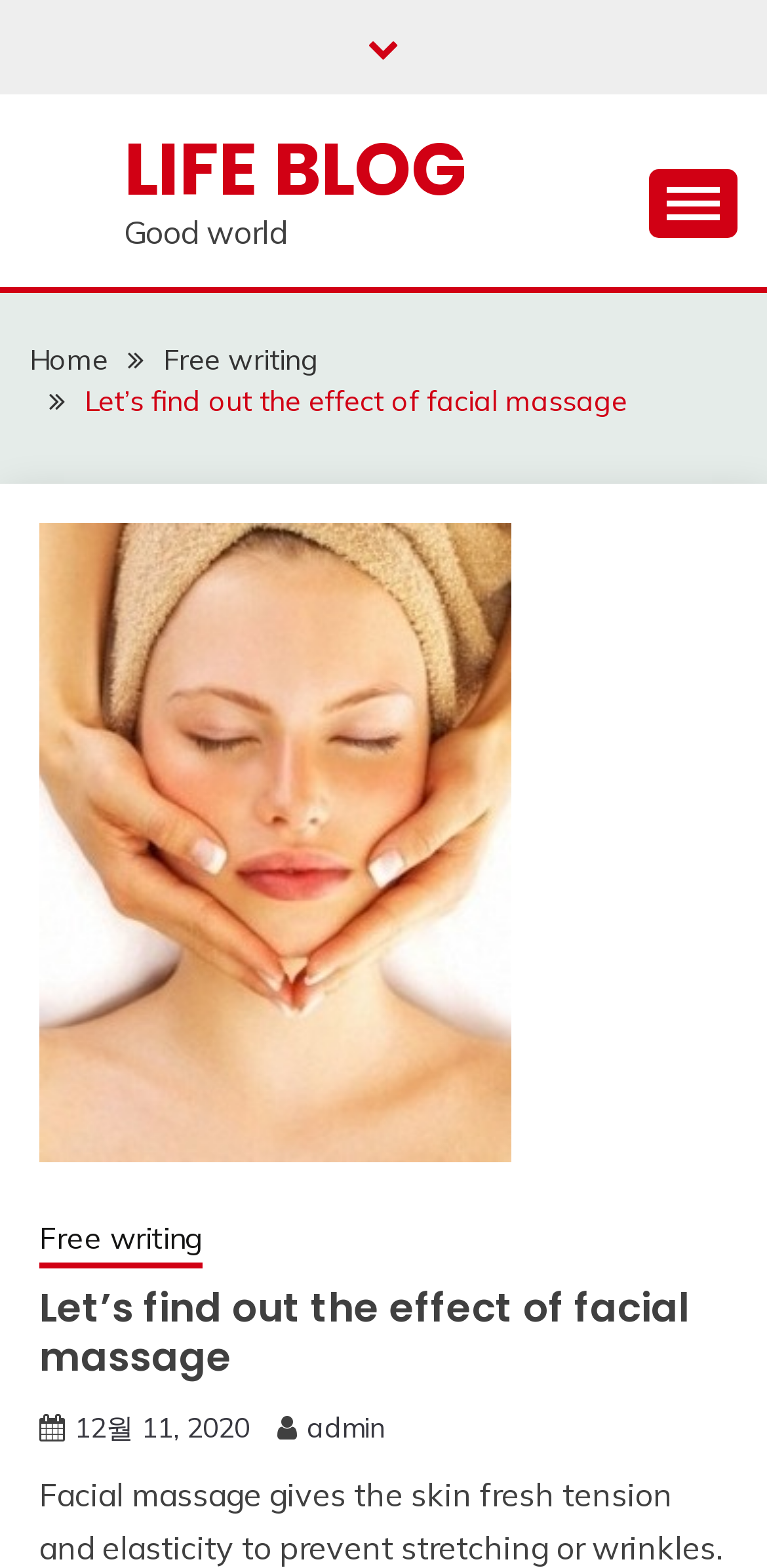Determine the bounding box coordinates of the clickable area required to perform the following instruction: "Recover Android contacts". The coordinates should be represented as four float numbers between 0 and 1: [left, top, right, bottom].

None